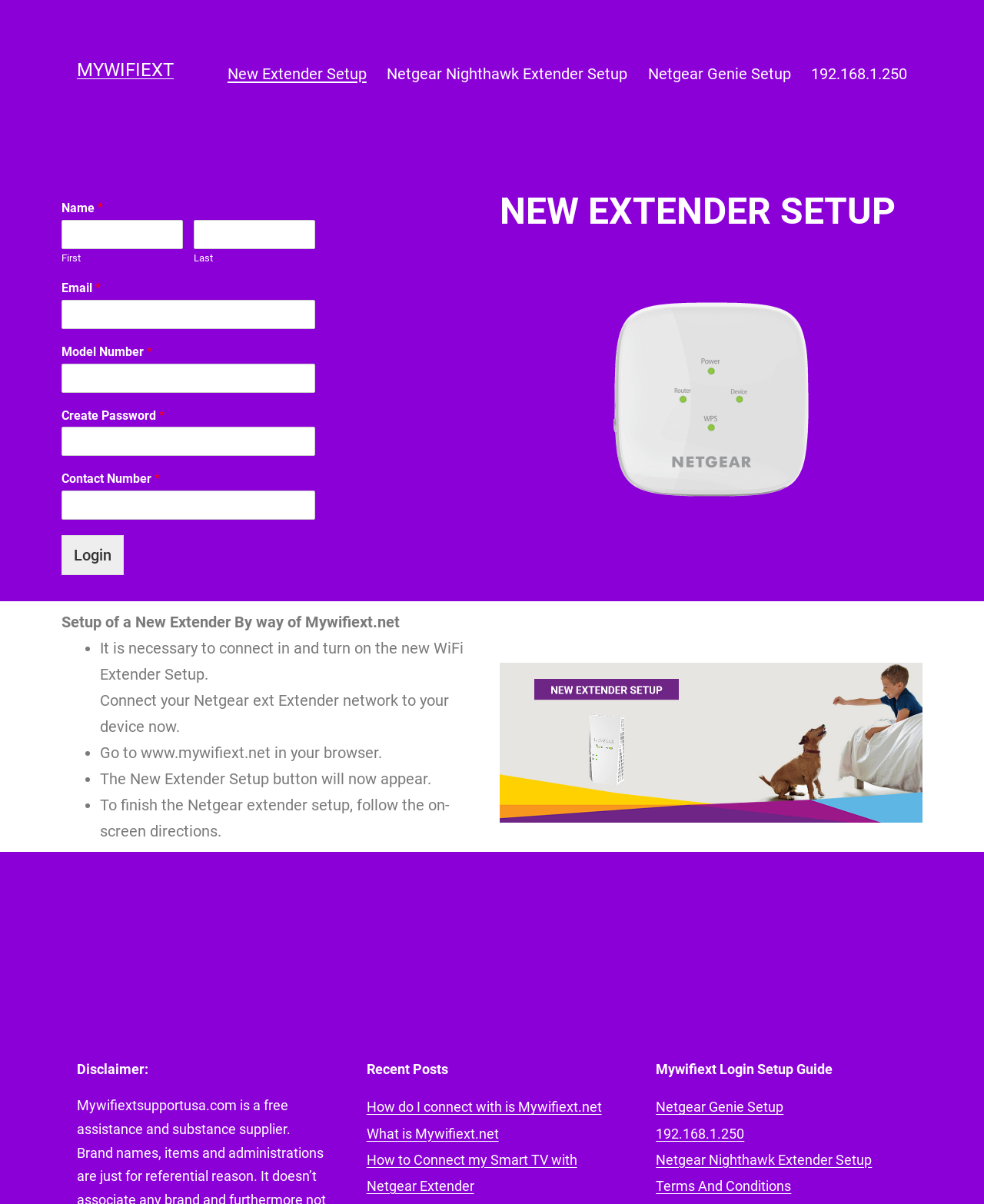What is the next step after connecting to Mywifiext.net?
Can you provide a detailed and comprehensive answer to the question?

Based on the webpage instructions, after connecting to Mywifiext.net, the next step is that the New Extender Setup button will appear. This button is necessary to complete the Netgear extender setup process.